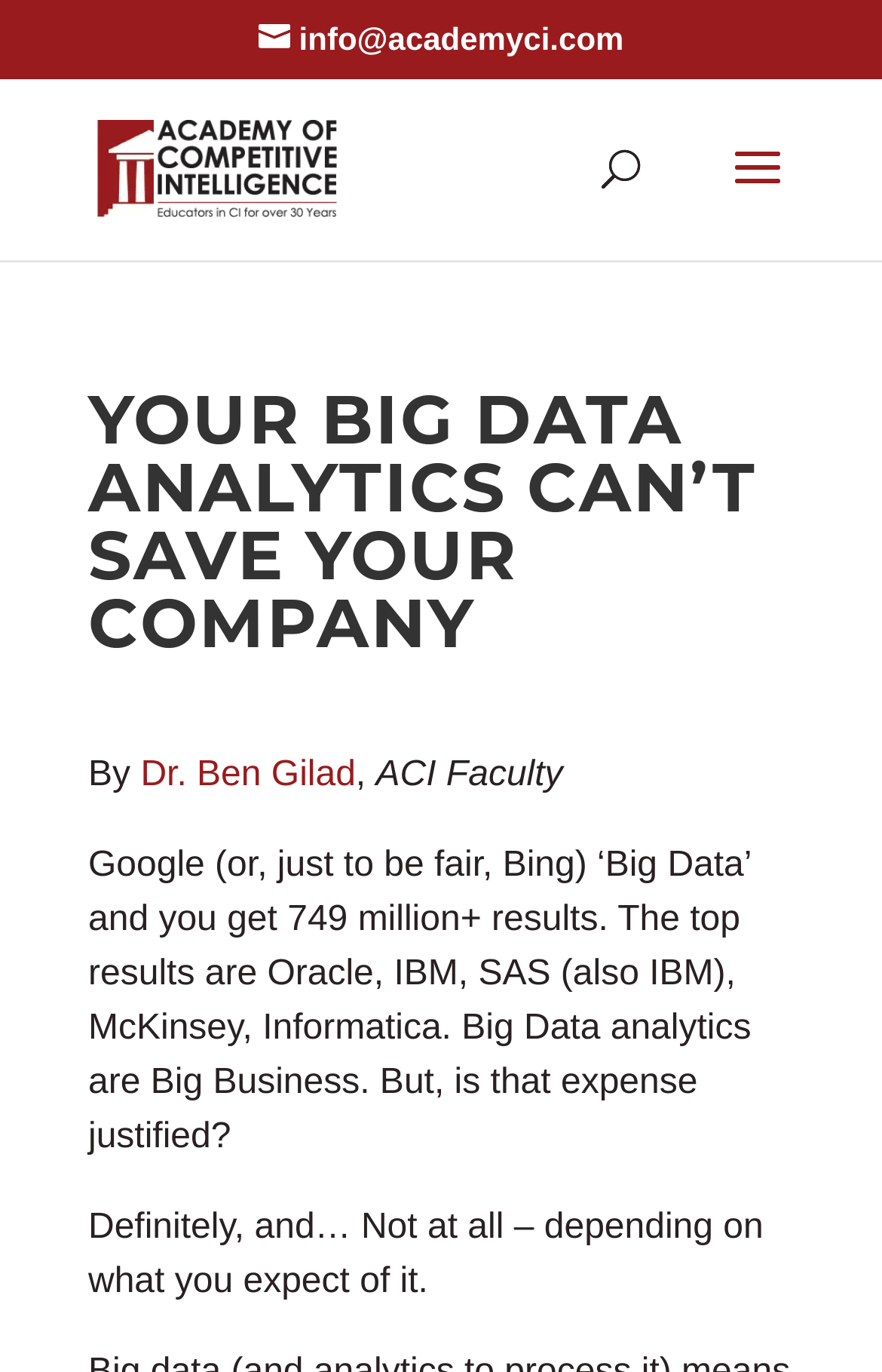Provide the bounding box coordinates of the HTML element this sentence describes: "October 4, 2022". The bounding box coordinates consist of four float numbers between 0 and 1, i.e., [left, top, right, bottom].

None